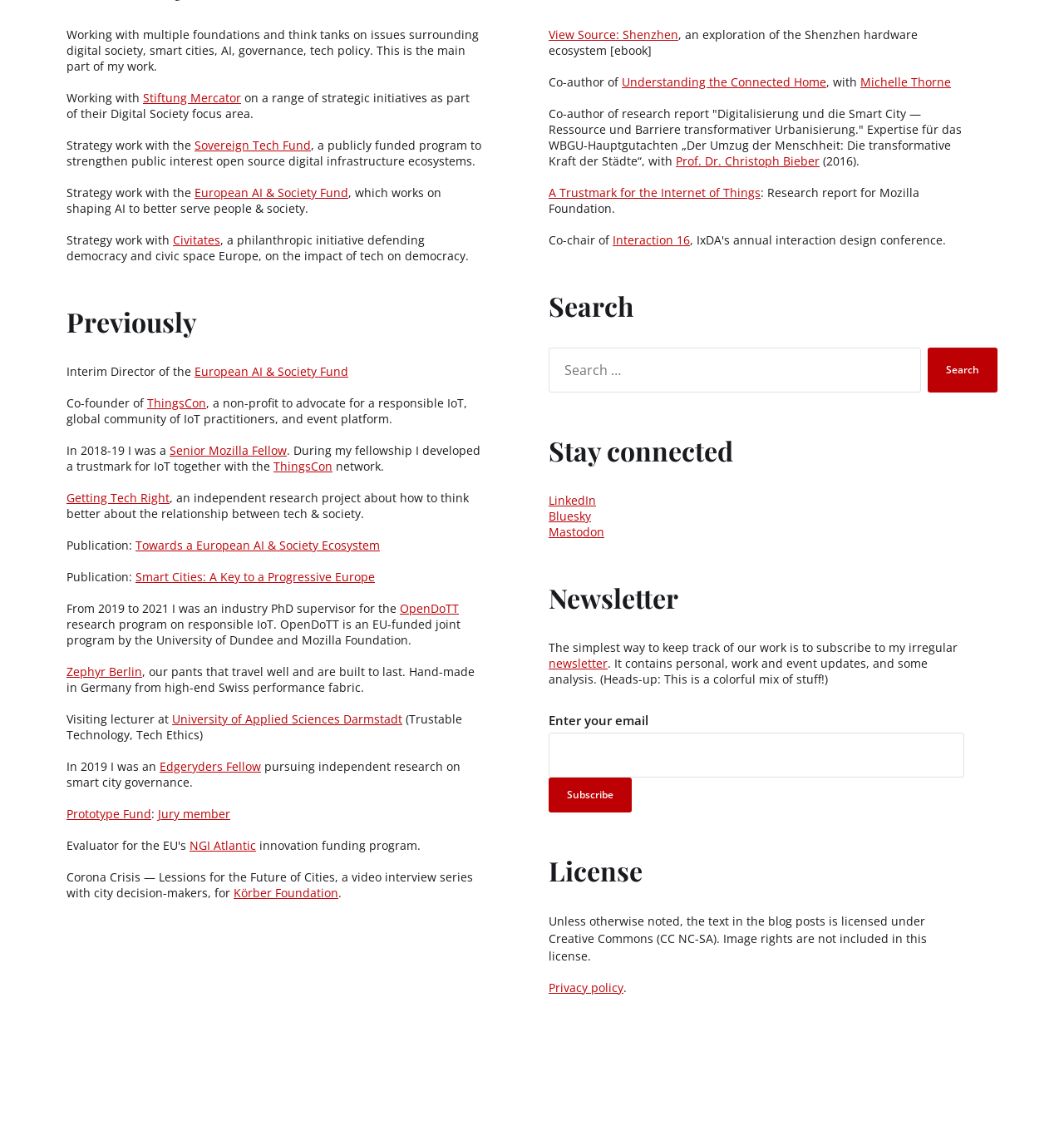Identify the bounding box coordinates of the clickable region required to complete the instruction: "Subscribe to the newsletter". The coordinates should be given as four float numbers within the range of 0 and 1, i.e., [left, top, right, bottom].

[0.516, 0.694, 0.593, 0.725]